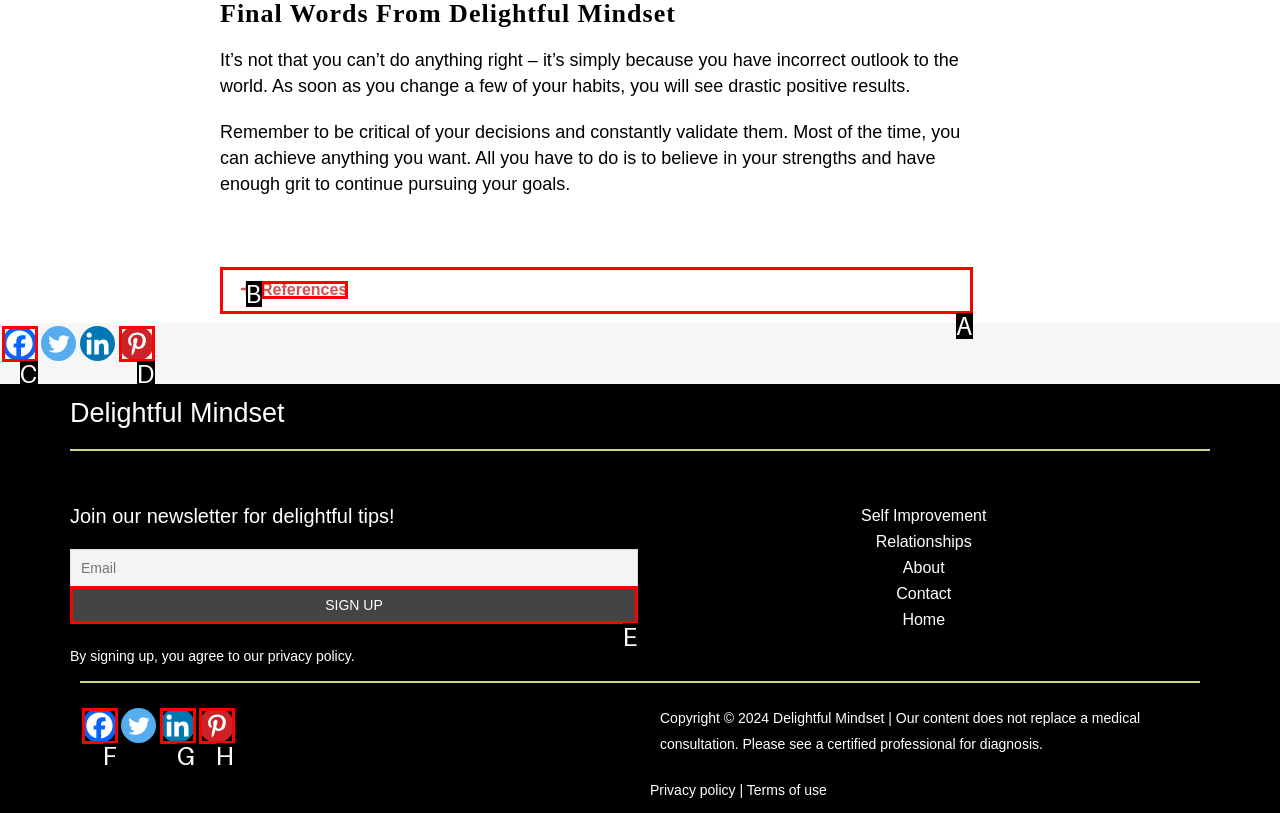Select the right option to accomplish this task: Click the 'SIGN UP' button. Reply with the letter corresponding to the correct UI element.

E